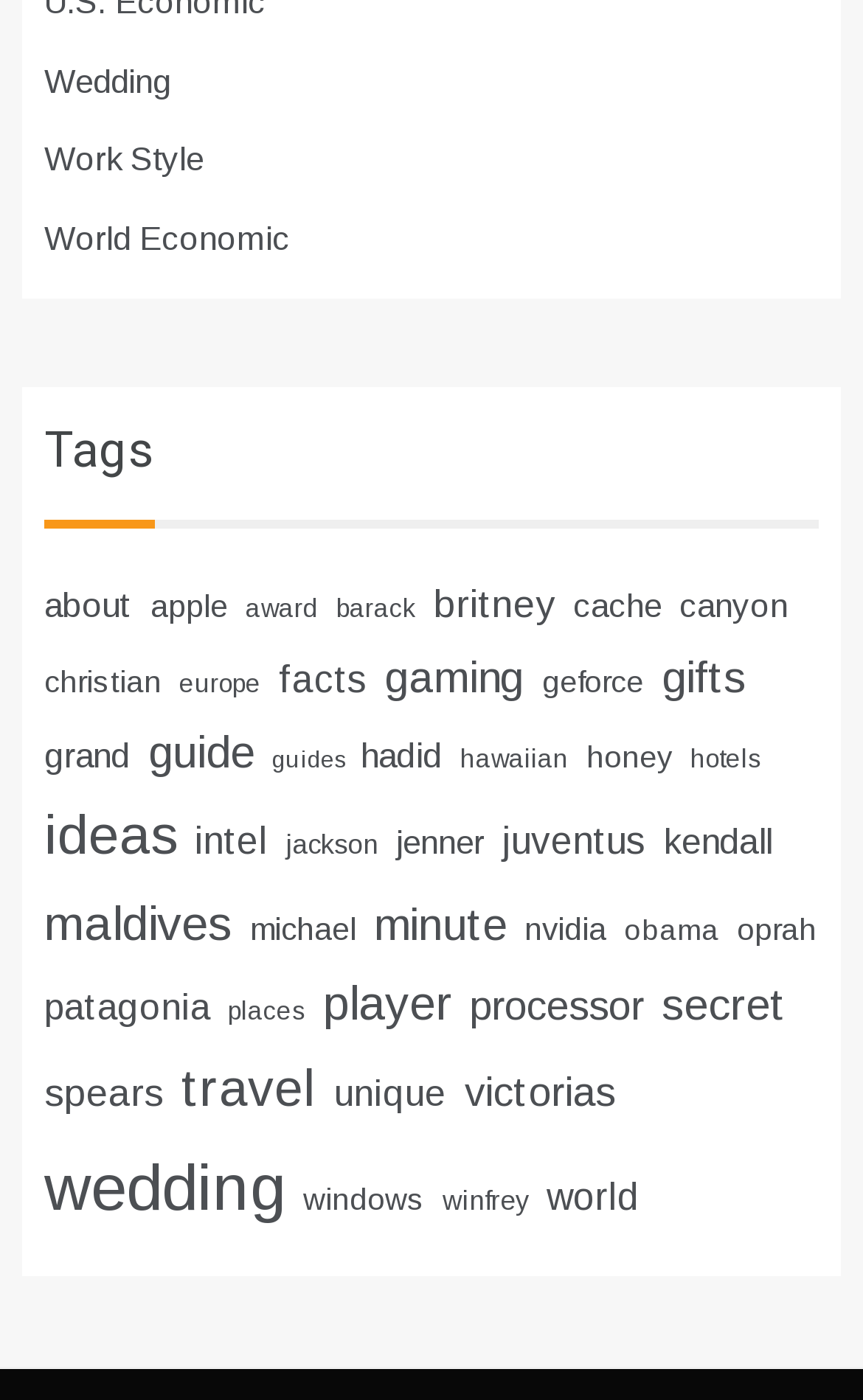Answer the question below in one word or phrase:
How many links are under the 'Tags' heading?

38